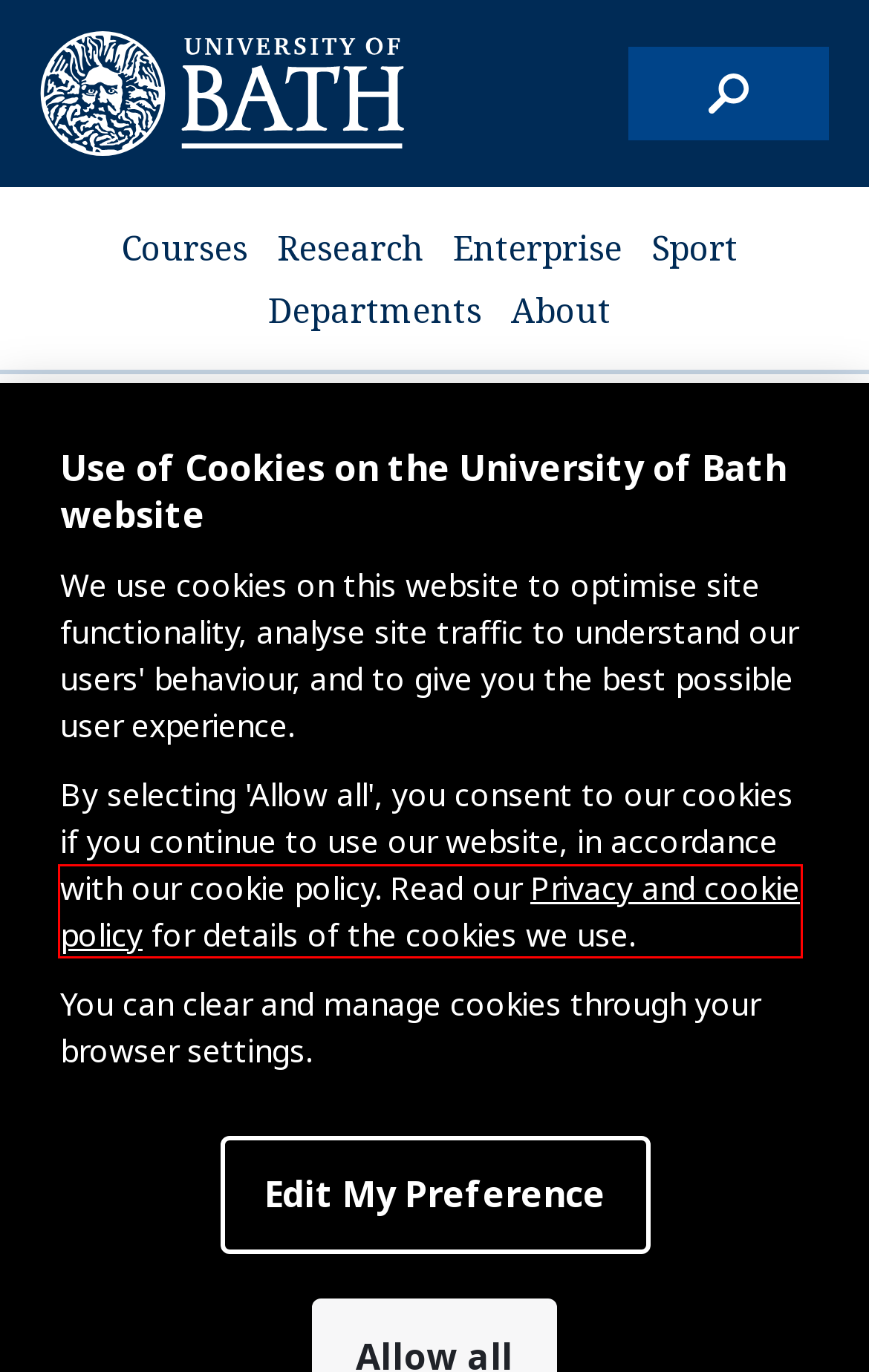Examine the screenshot of a webpage with a red bounding box around a UI element. Your task is to identify the webpage description that best corresponds to the new webpage after clicking the specified element. The given options are:
A. Transparency information
B. Courses
C. Enterprise and entrepreneurship
D. Departments
E. Sport and fitness
F. Research
G. Login
H. Privacy and cookie policy

H